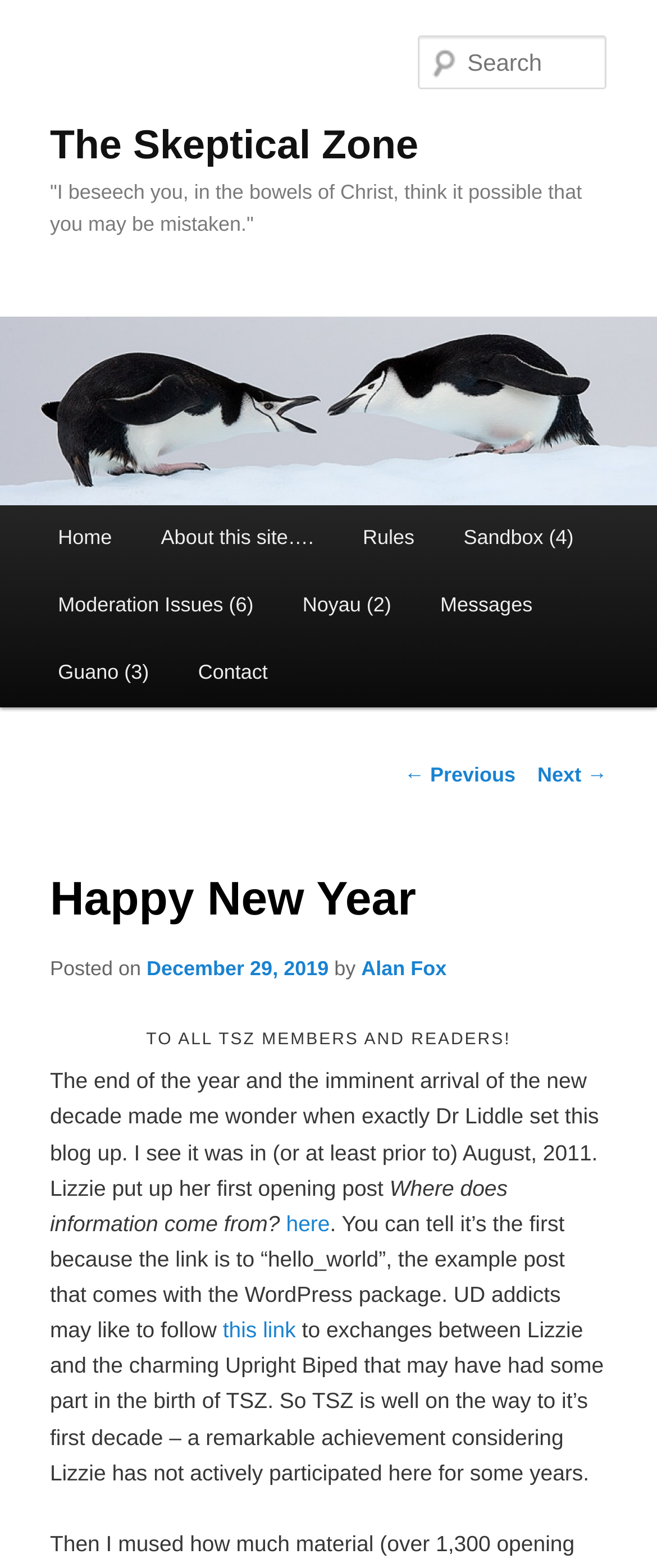What is the name of the website?
Look at the image and answer the question with a single word or phrase.

The Skeptical Zone